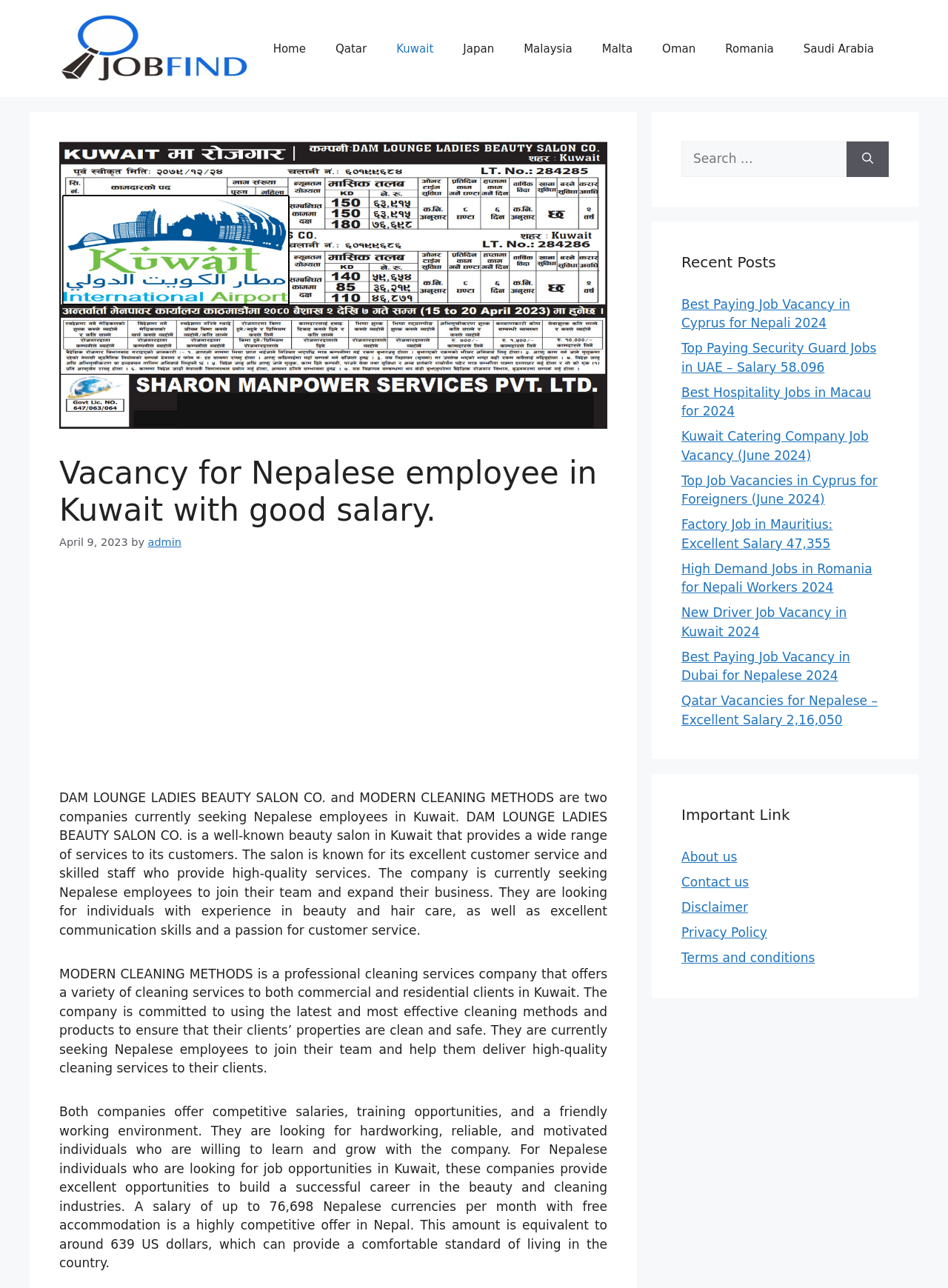Identify the text that serves as the heading for the webpage and generate it.

Vacancy for Nepalese employee in Kuwait with good salary.